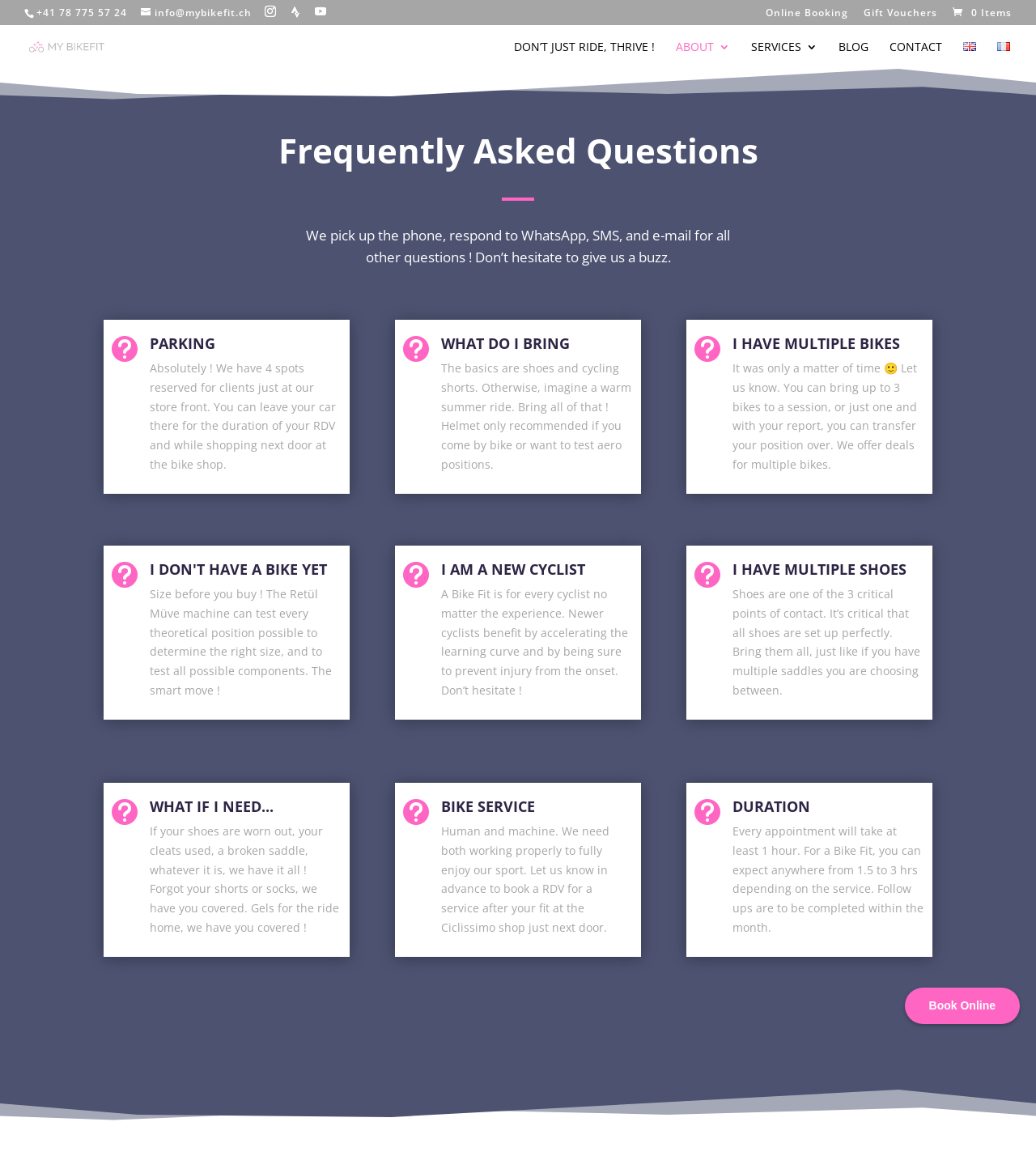Please pinpoint the bounding box coordinates for the region I should click to adhere to this instruction: "Read the Frequently Asked Questions".

[0.1, 0.11, 0.9, 0.154]